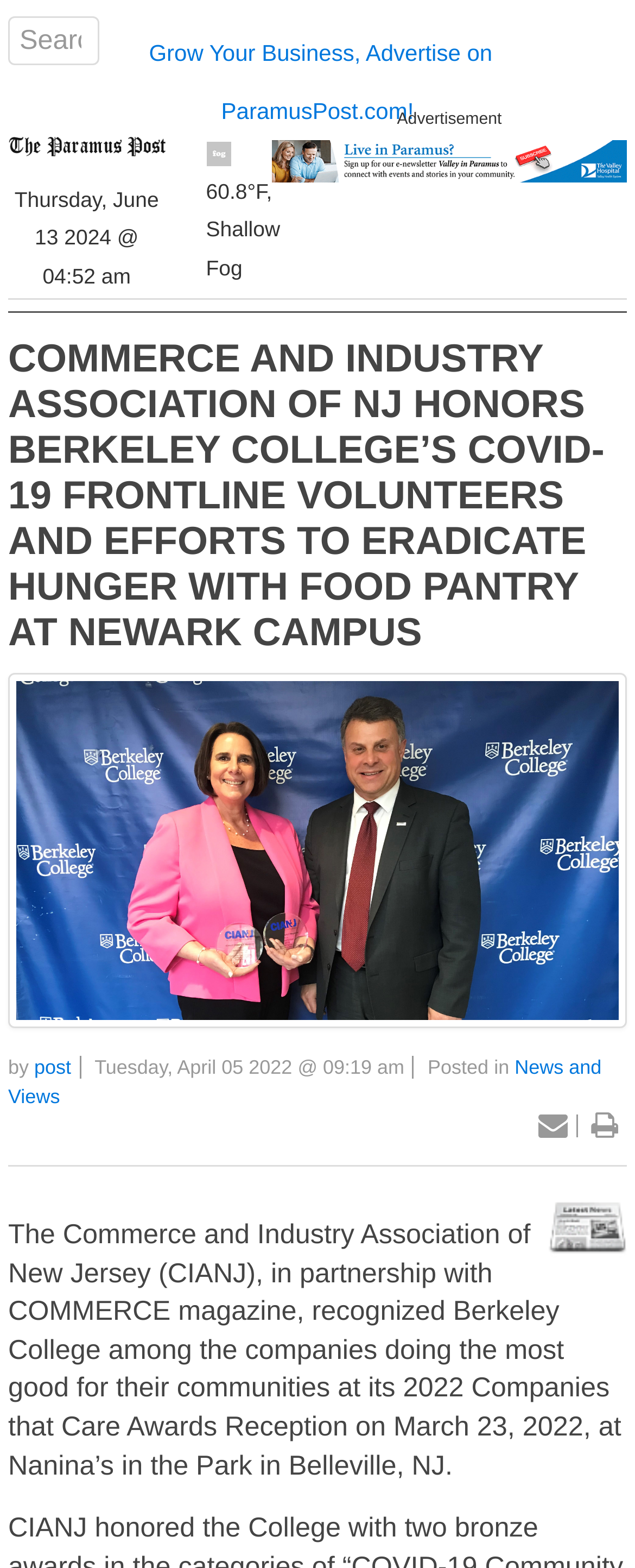Show the bounding box coordinates of the region that should be clicked to follow the instruction: "Read the news article."

[0.013, 0.215, 0.987, 0.419]